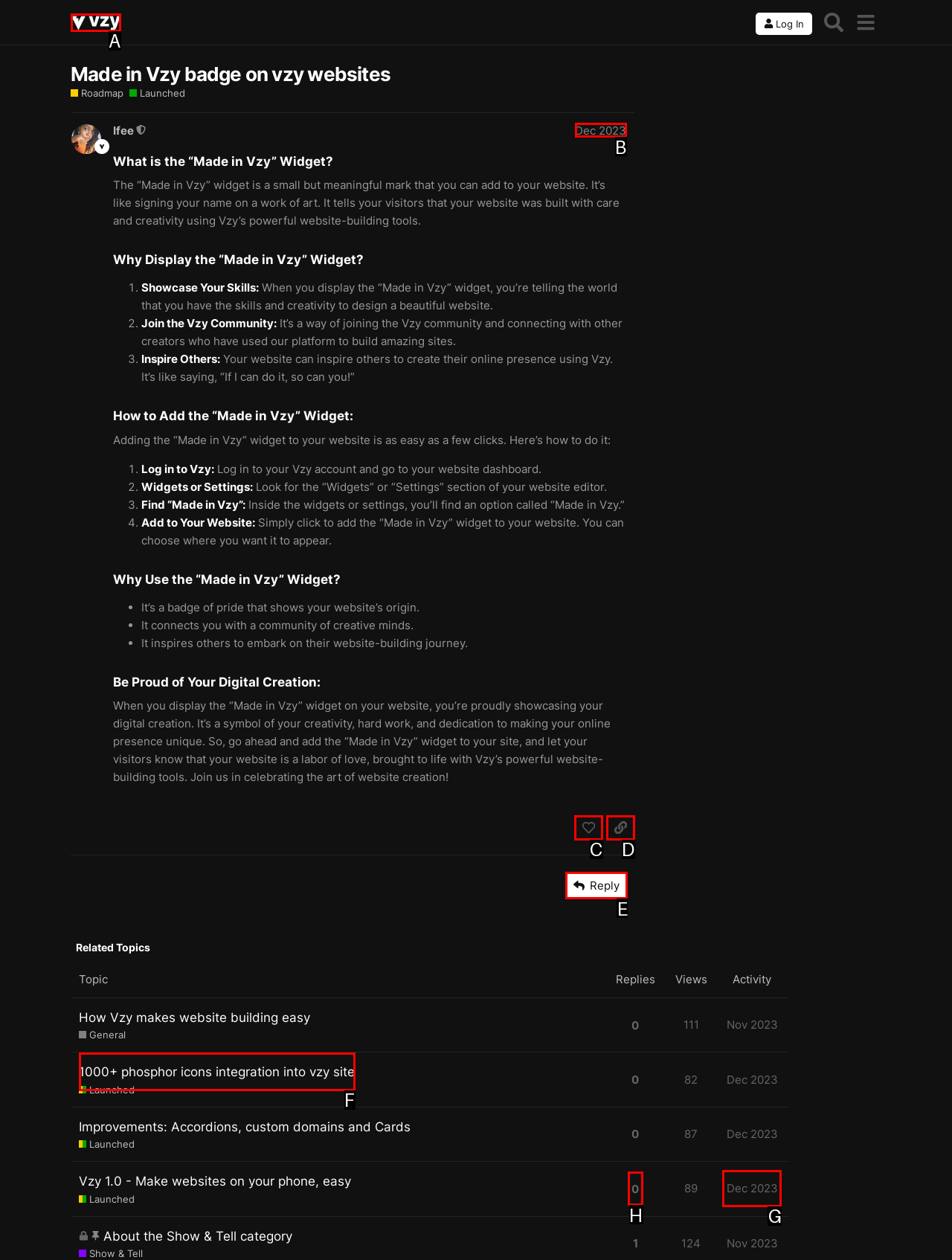Which option best describes: Dec 2023
Respond with the letter of the appropriate choice.

B